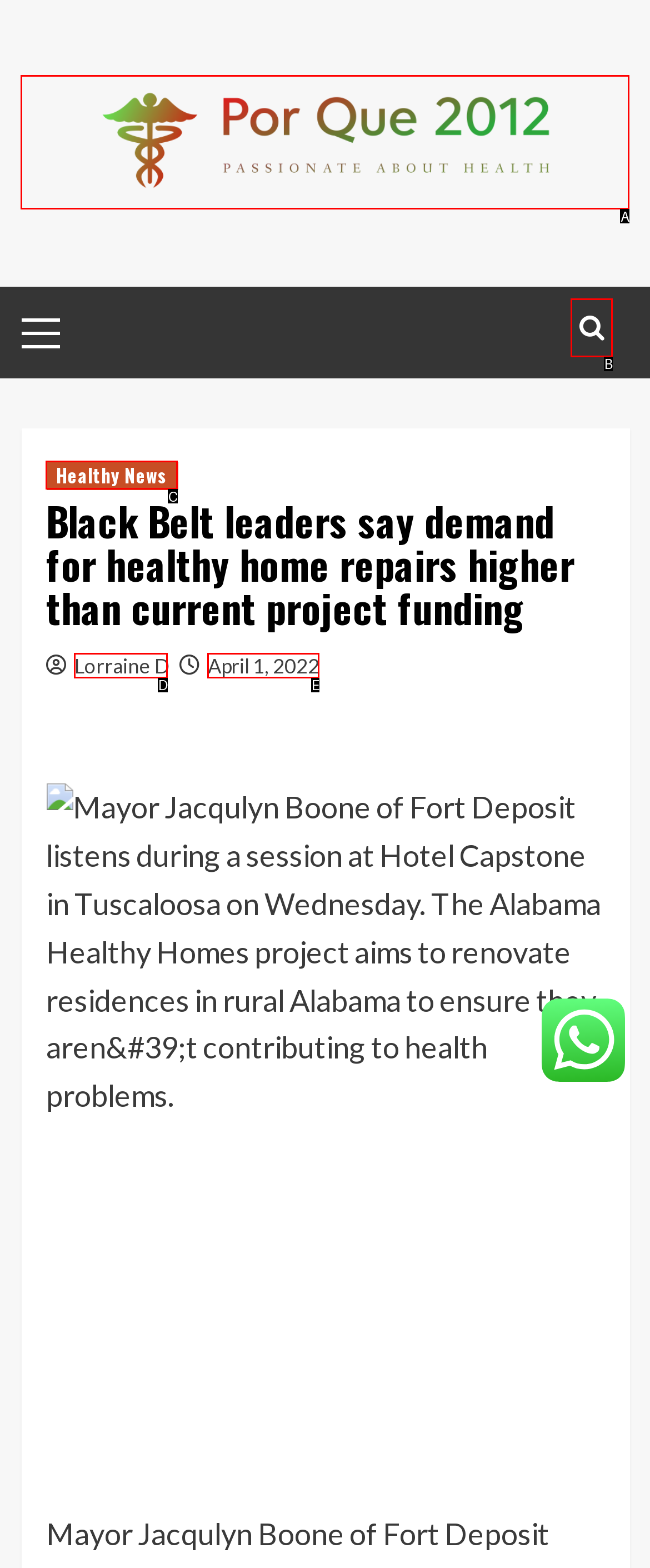Choose the HTML element that aligns with the description: alt="Por Que 2012". Indicate your choice by stating the letter.

A